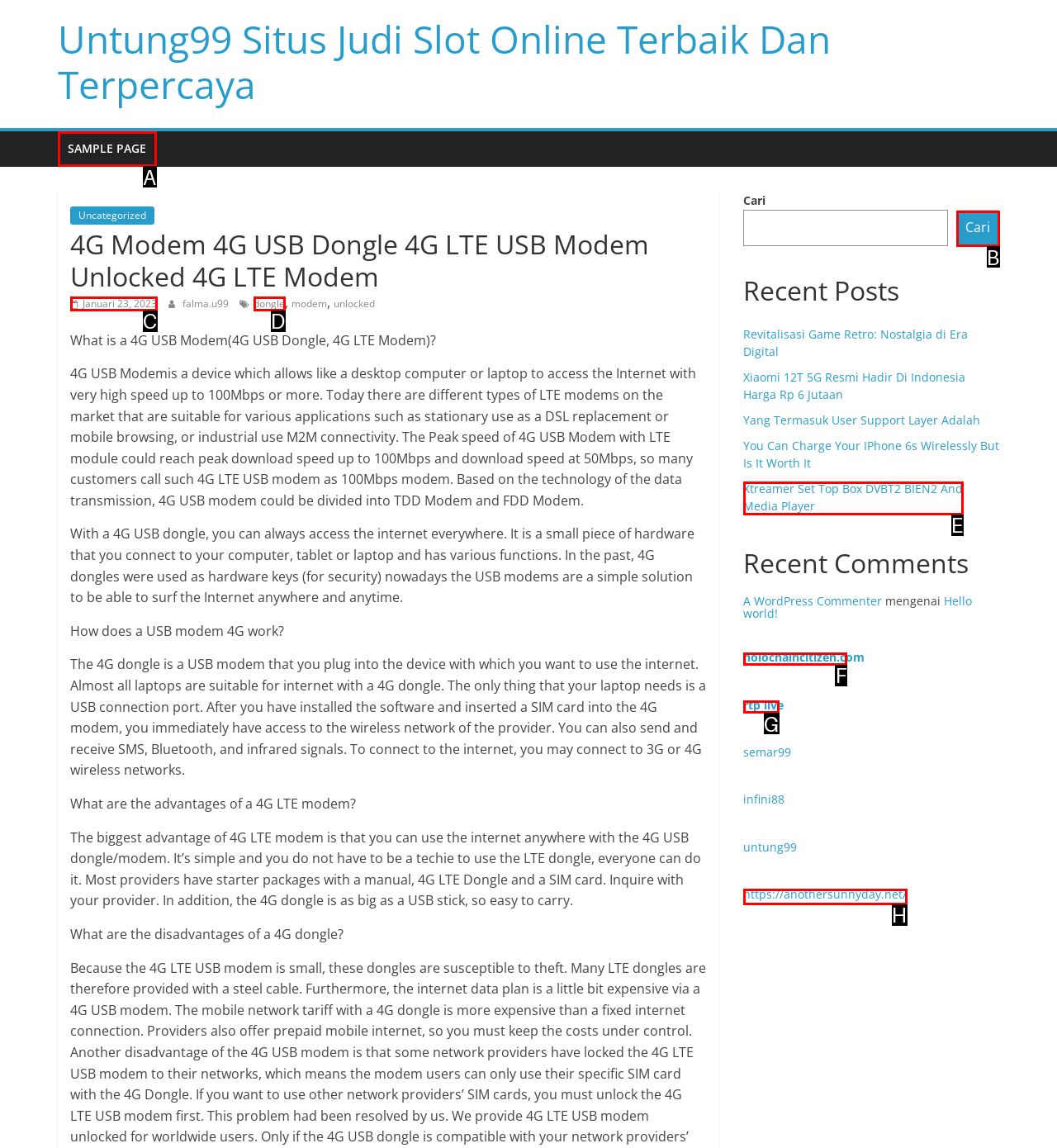Given the description: Januari 23, 2023Januari 26, 2023, identify the matching HTML element. Provide the letter of the correct option.

C